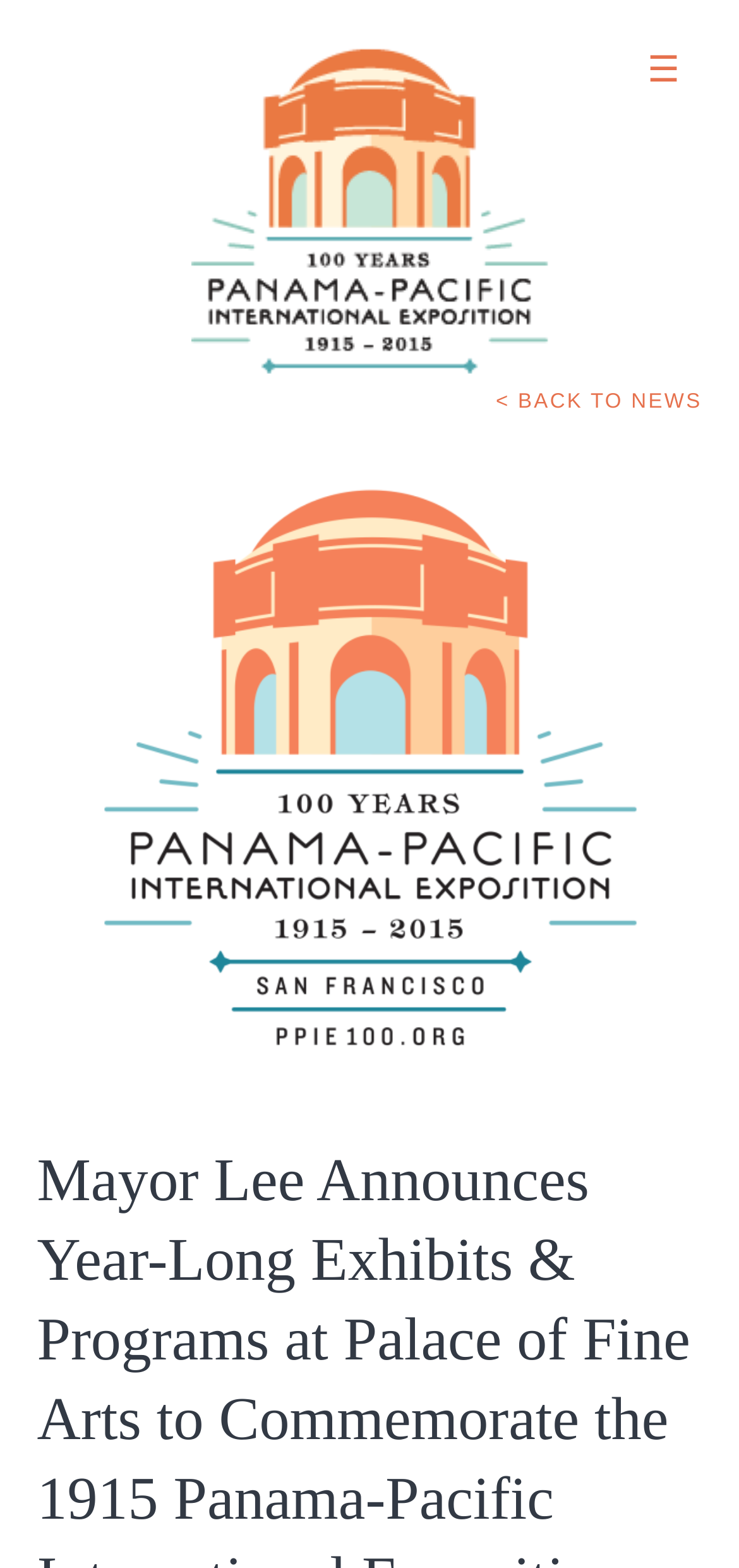Please locate and retrieve the main header text of the webpage.

Mayor Lee Announces Year-Long Exhibits & Programs at Palace of Fine Arts to Commemorate the 1915 Panama-Pacific International Exposition